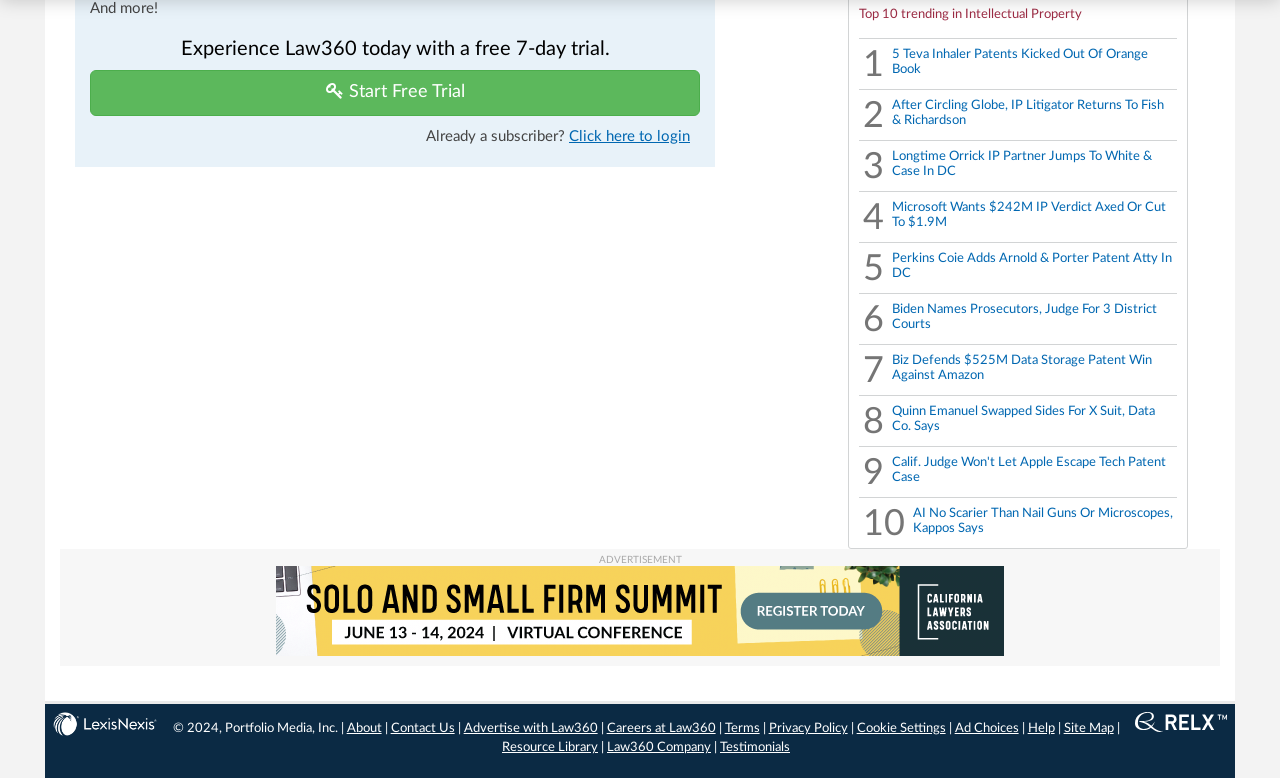Indicate the bounding box coordinates of the element that needs to be clicked to satisfy the following instruction: "View the Resource Library". The coordinates should be four float numbers between 0 and 1, i.e., [left, top, right, bottom].

[0.392, 0.953, 0.467, 0.97]